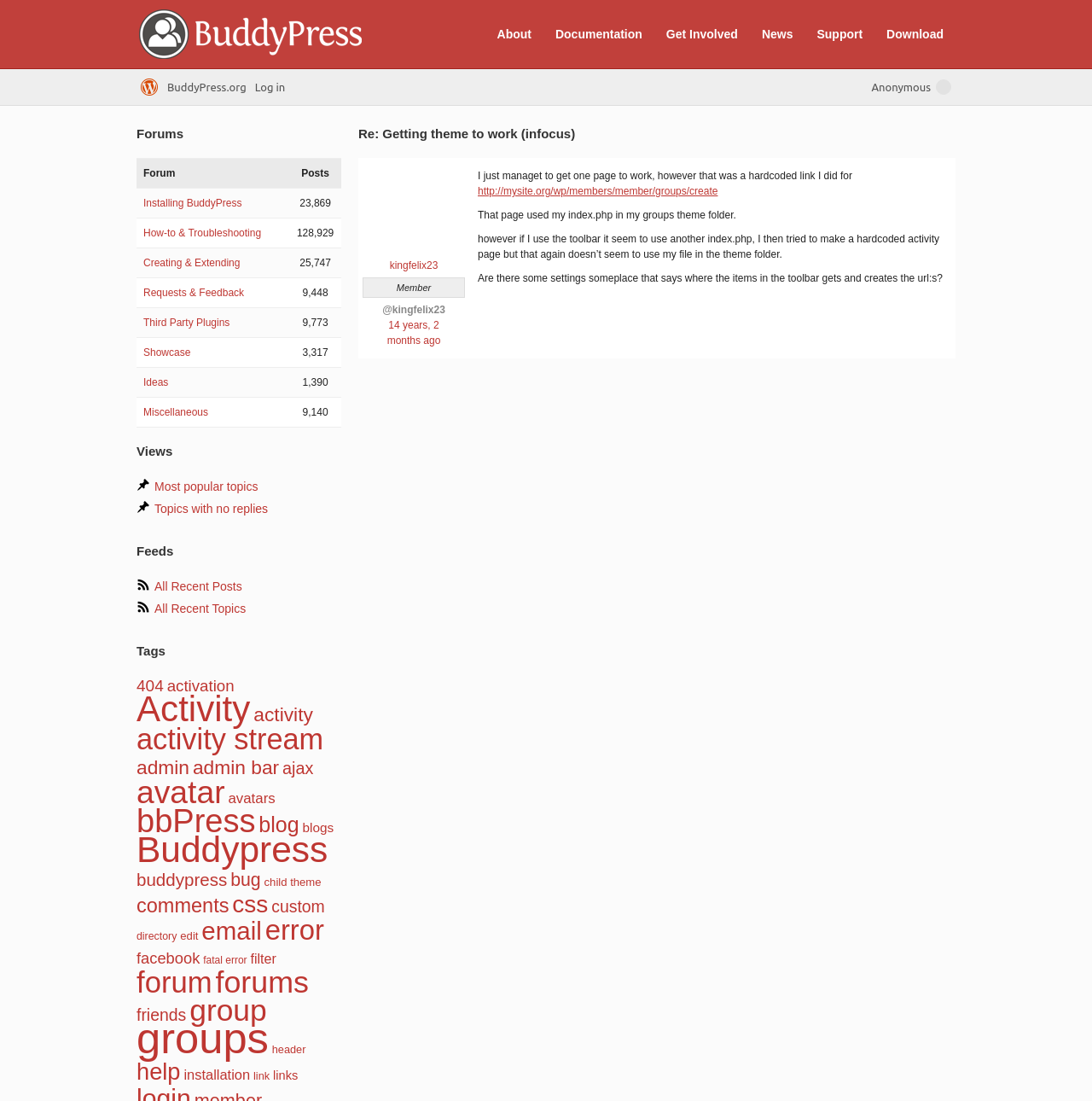Respond with a single word or phrase:
How many posts are there in the 'Installing BuddyPress' topic?

23,869